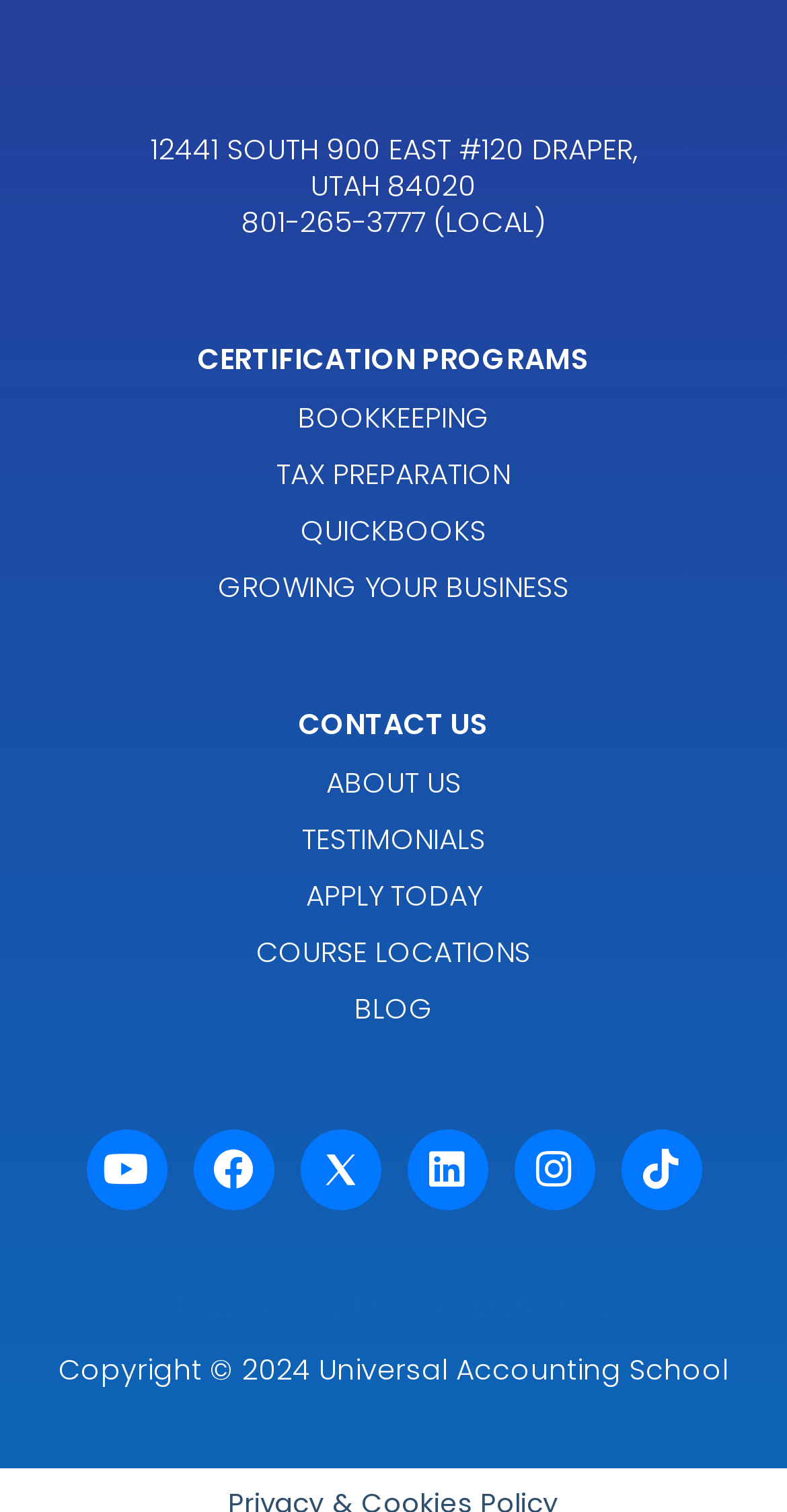Show the bounding box coordinates of the region that should be clicked to follow the instruction: "Learn about bookkeeping."

[0.378, 0.262, 0.622, 0.289]